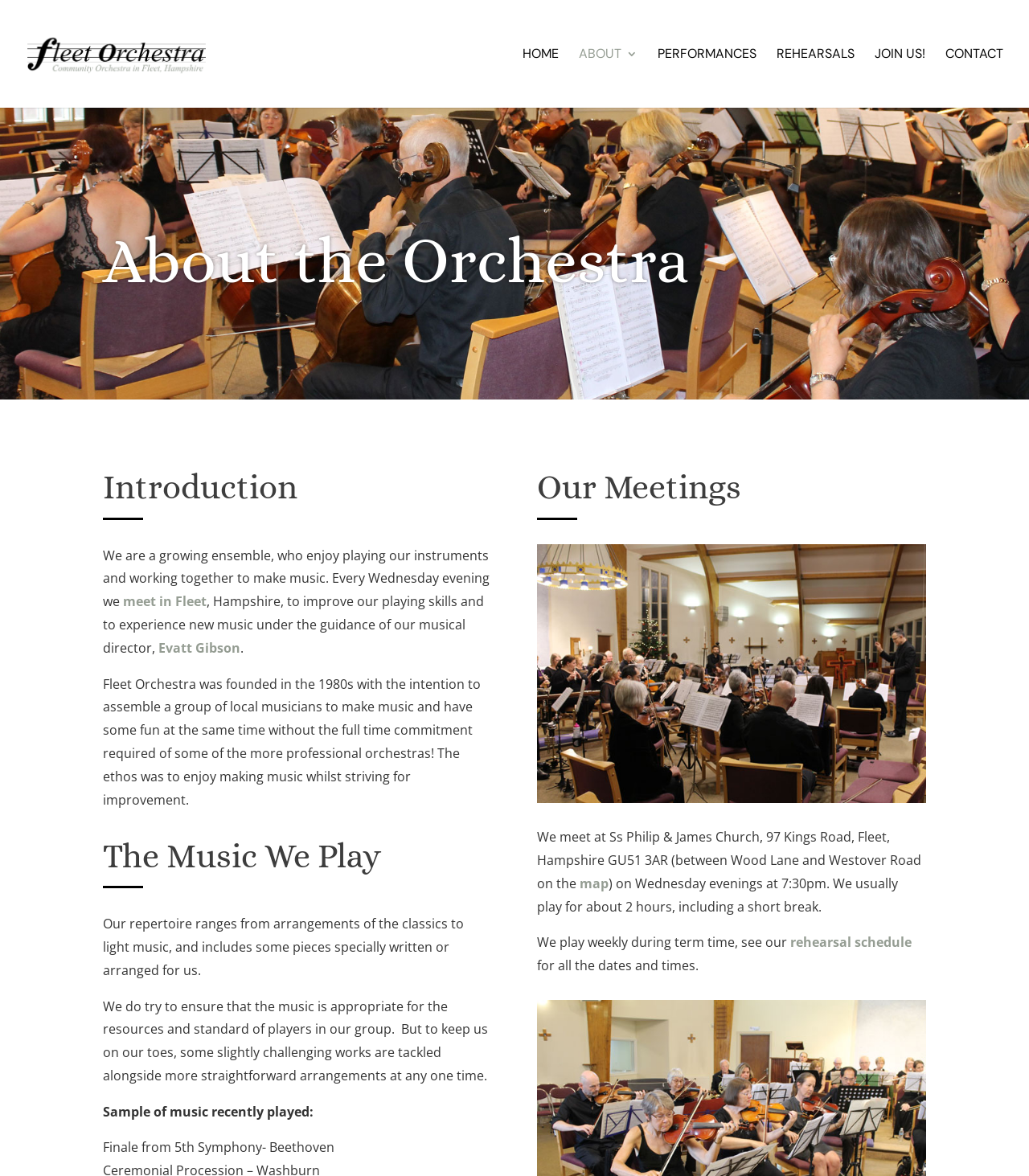Determine the bounding box for the described HTML element: "Rehearsals". Ensure the coordinates are four float numbers between 0 and 1 in the format [left, top, right, bottom].

[0.755, 0.041, 0.83, 0.092]